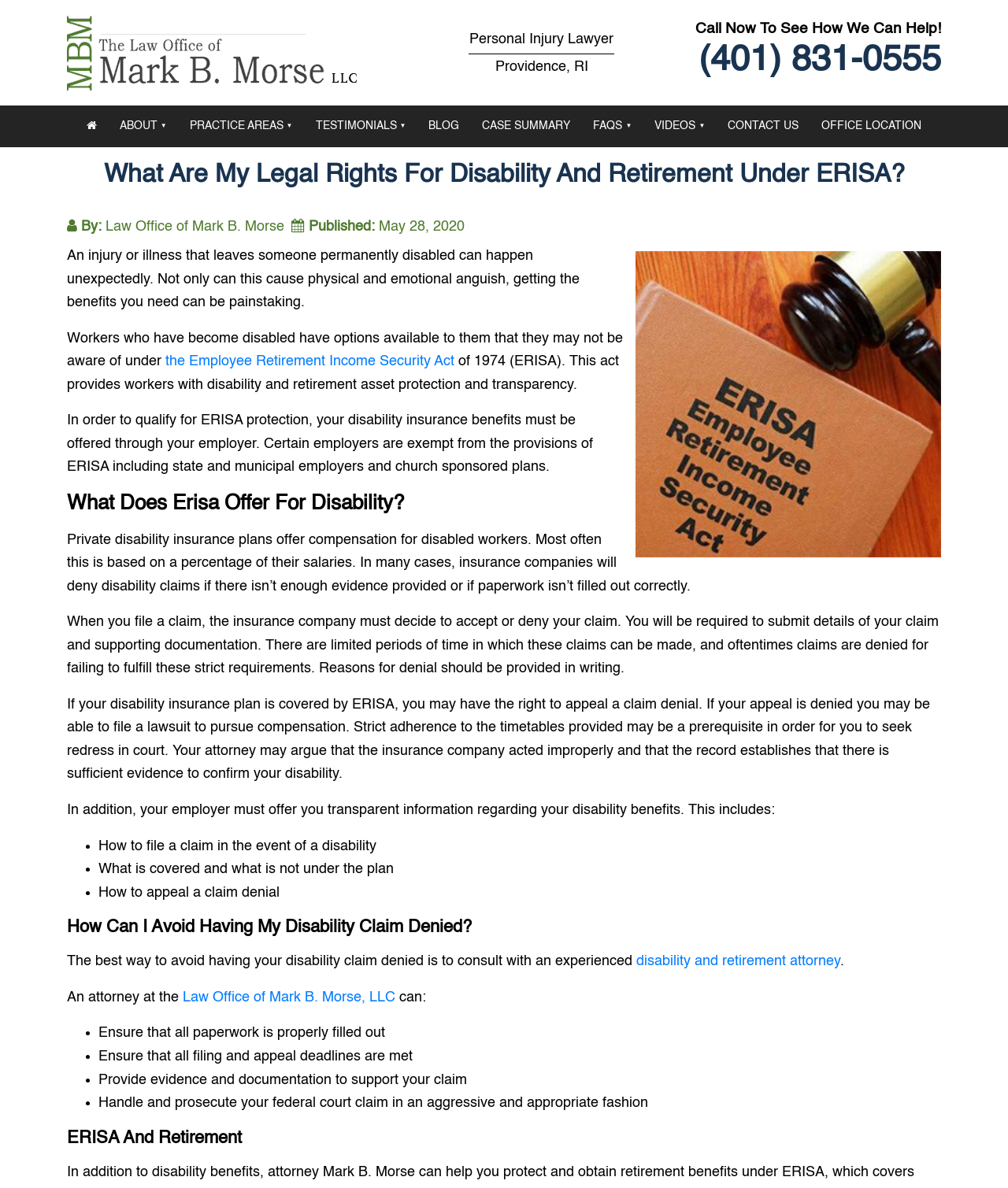Predict the bounding box coordinates of the area that should be clicked to accomplish the following instruction: "Open the menu". The bounding box coordinates should consist of four float numbers between 0 and 1, i.e., [left, top, right, bottom].

None